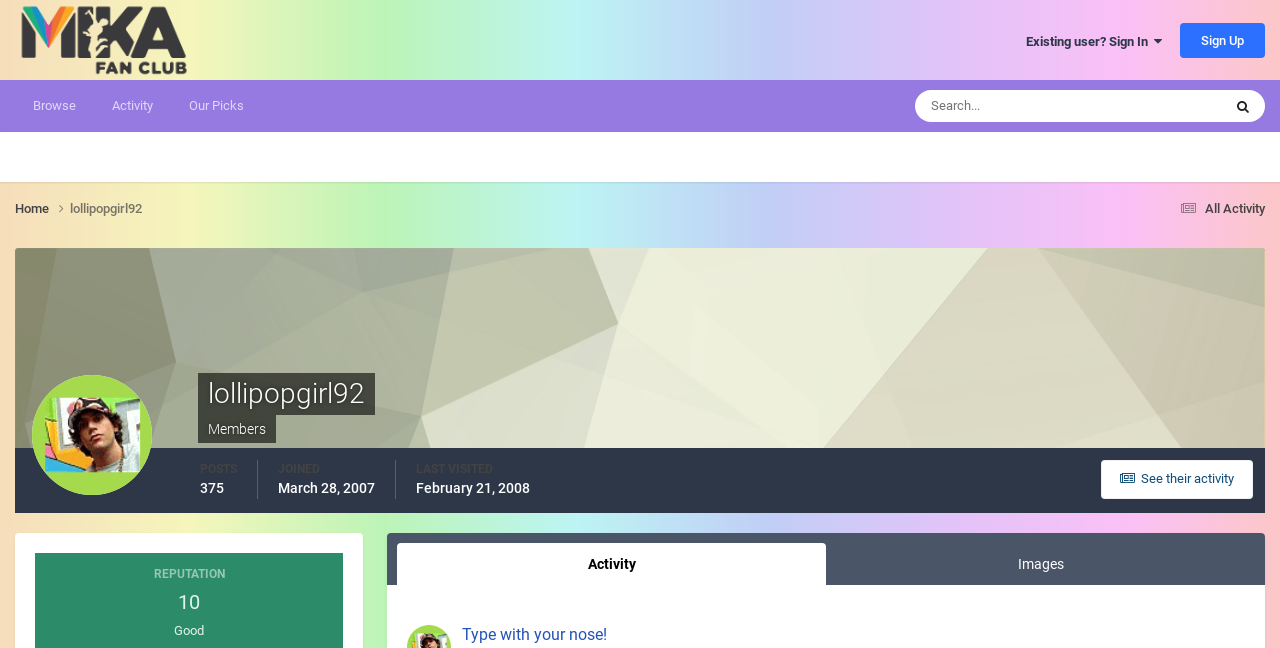Please specify the bounding box coordinates of the region to click in order to perform the following instruction: "Search for something".

[0.715, 0.139, 0.858, 0.188]